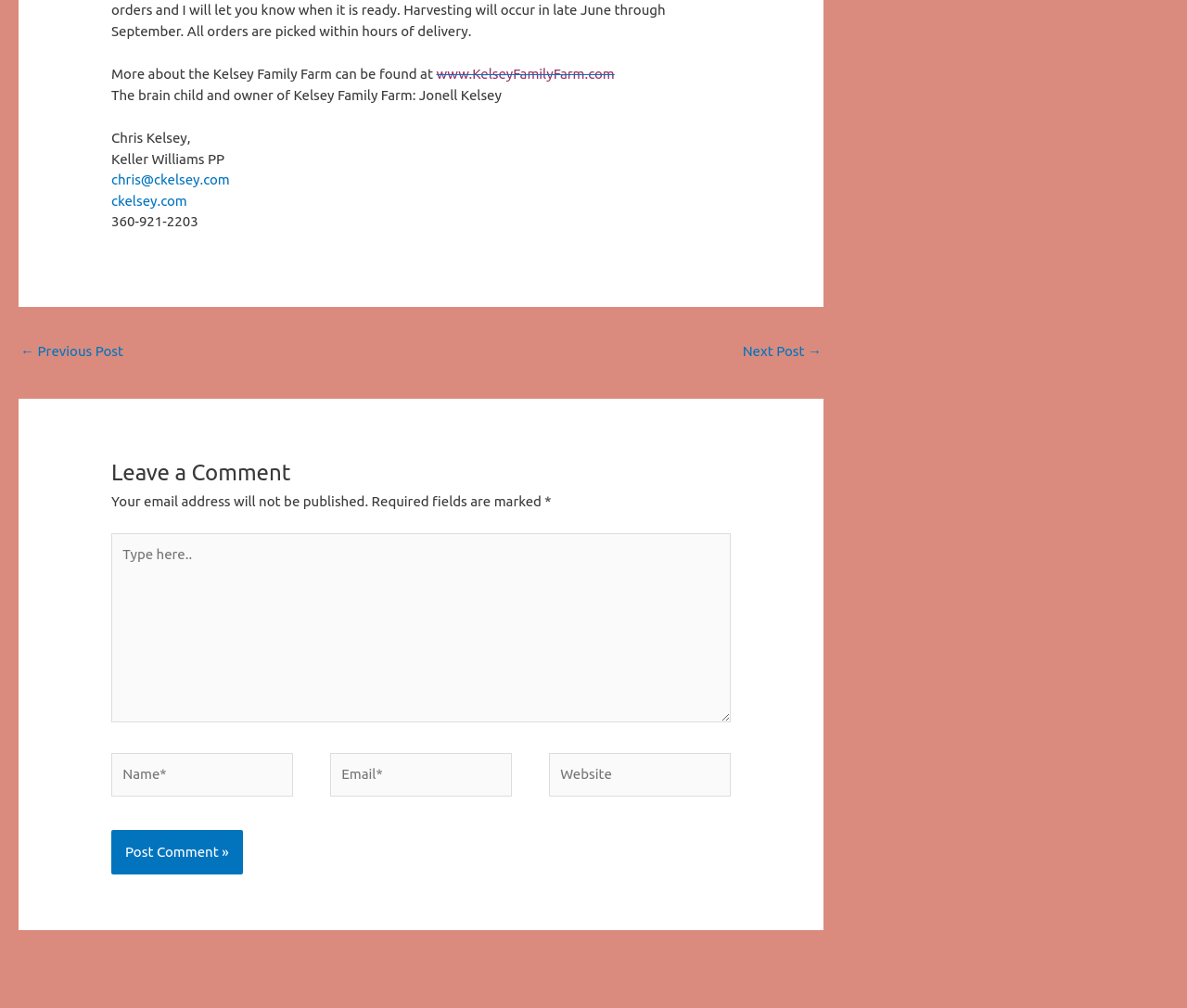Using the element description chris@ckelsey.com, predict the bounding box coordinates for the UI element. Provide the coordinates in (top-left x, top-left y, bottom-right x, bottom-right y) format with values ranging from 0 to 1.

[0.094, 0.171, 0.194, 0.186]